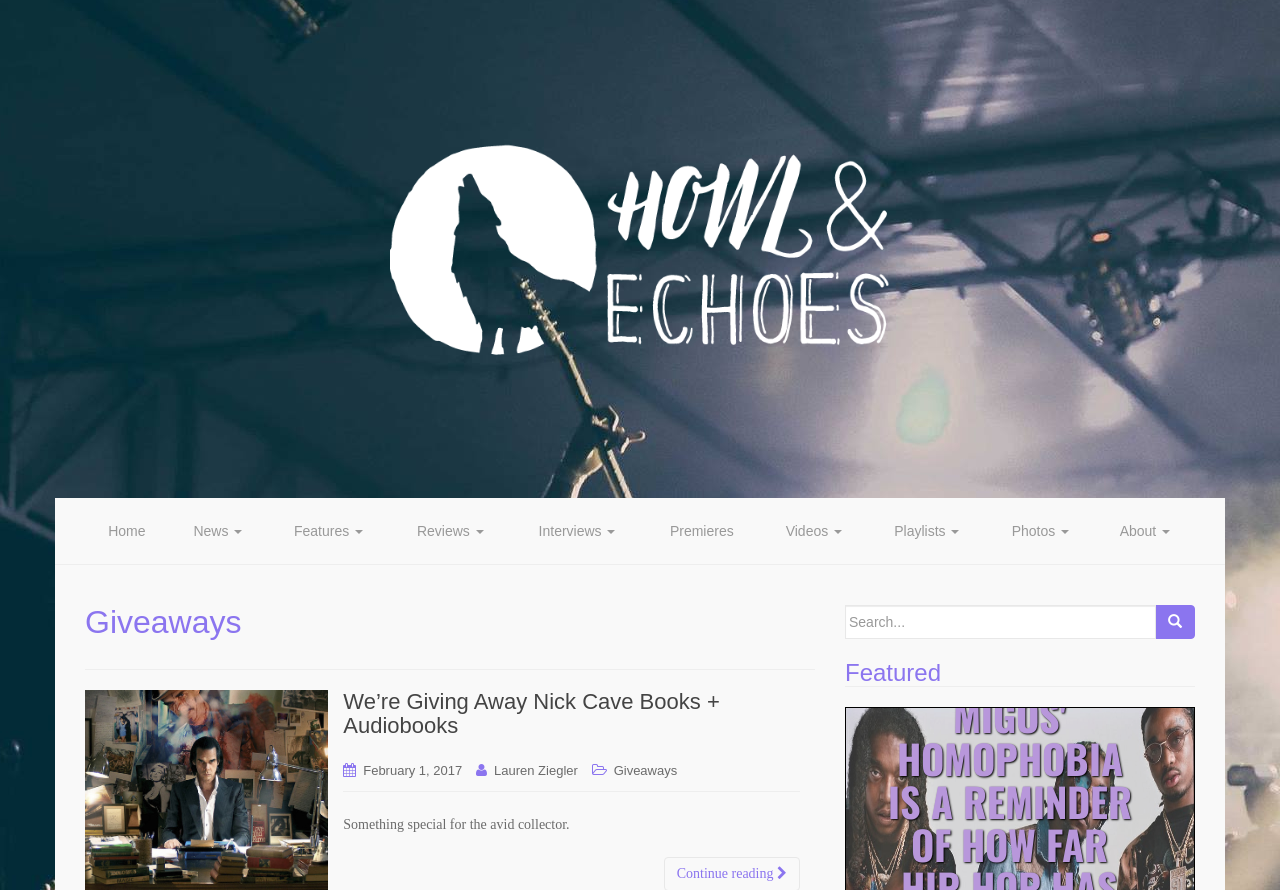Using the format (top-left x, top-left y, bottom-right x, bottom-right y), provide the bounding box coordinates for the described UI element. All values should be floating point numbers between 0 and 1: Lauren Ziegler

[0.386, 0.857, 0.451, 0.874]